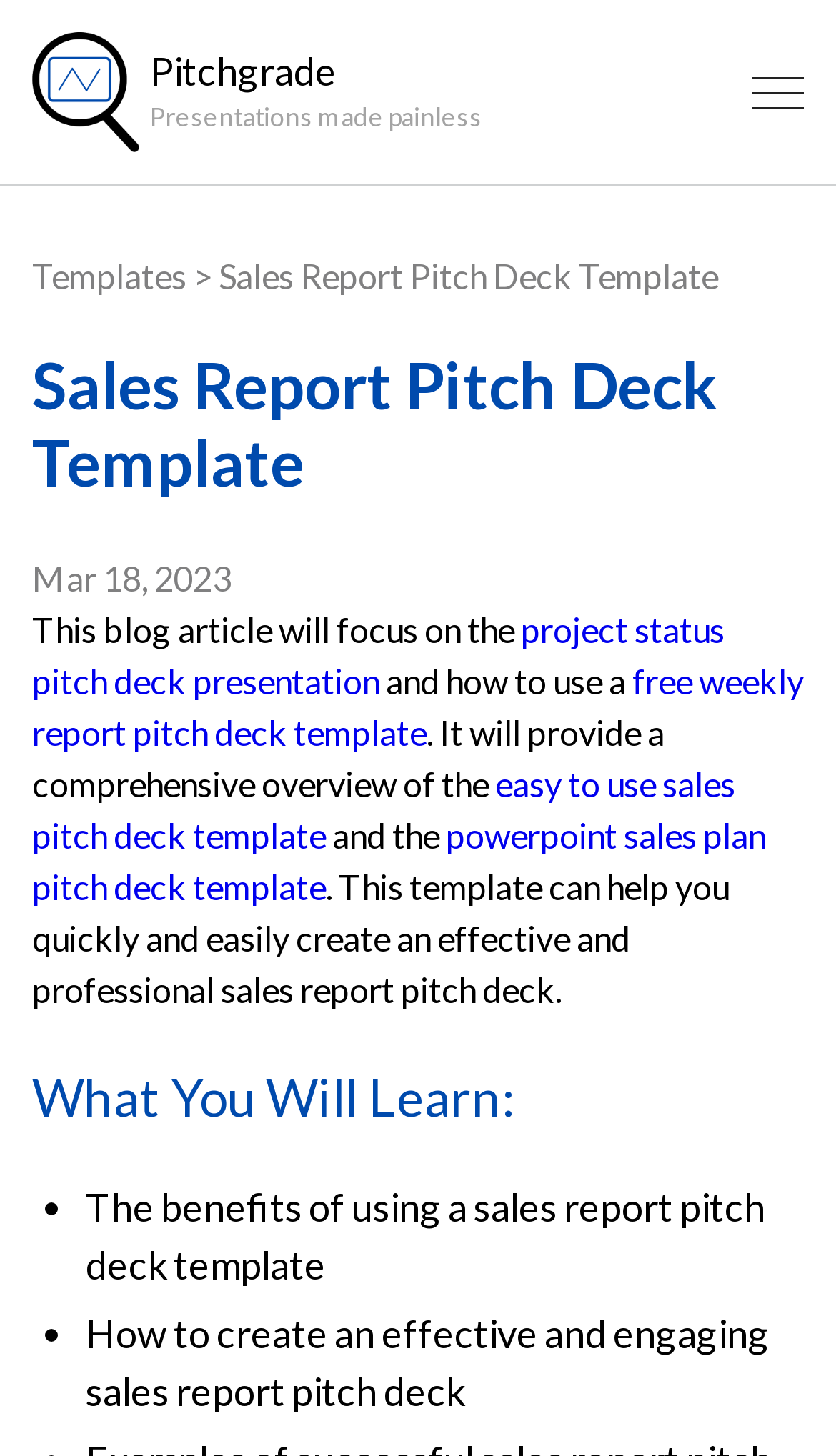Please answer the following query using a single word or phrase: 
How many list items are under 'What You Will Learn:'?

2